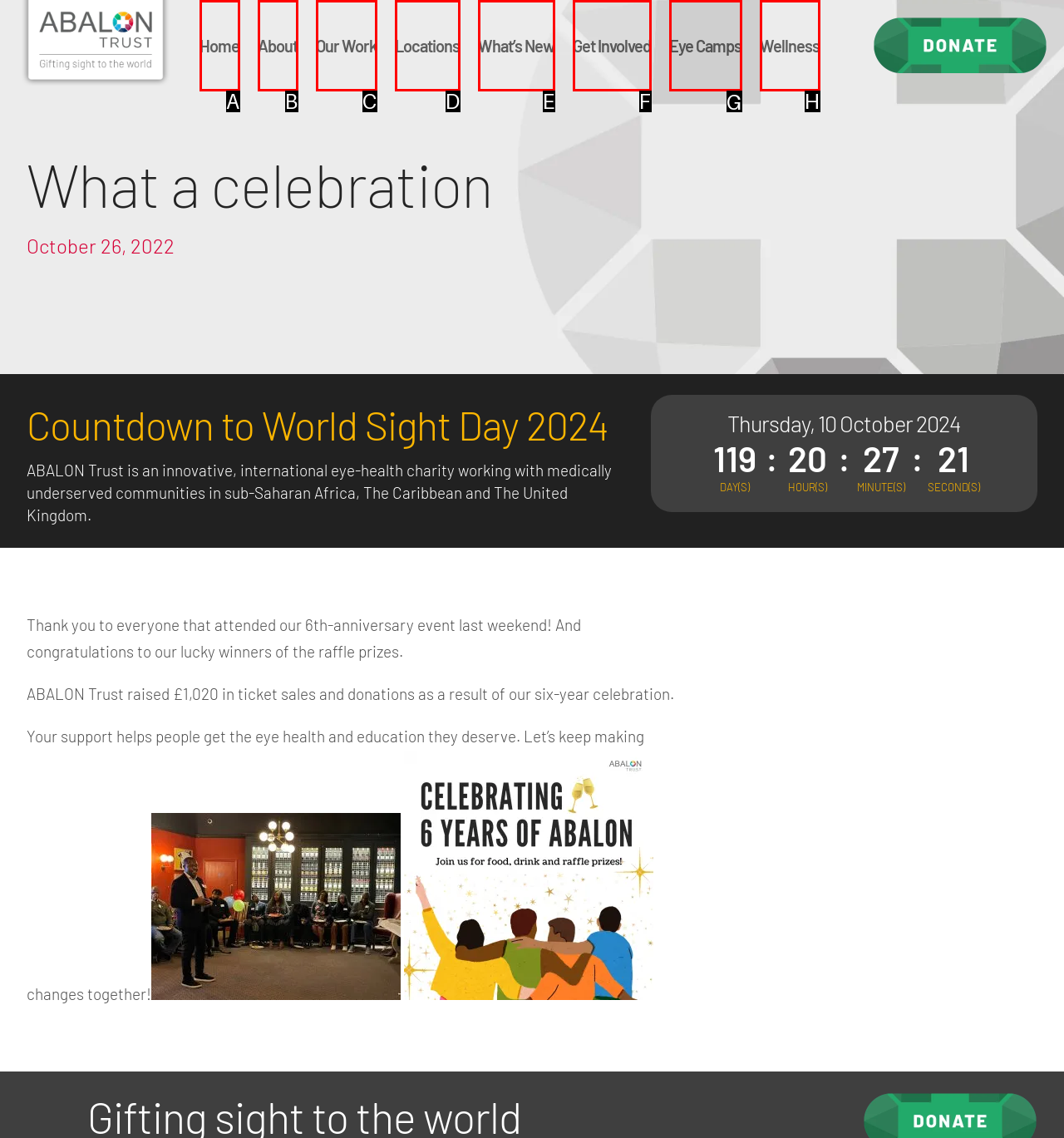Indicate which UI element needs to be clicked to fulfill the task: Click on the link to Doctor Who TV listings, TV schedule and episode guide
Answer with the letter of the chosen option from the available choices directly.

None